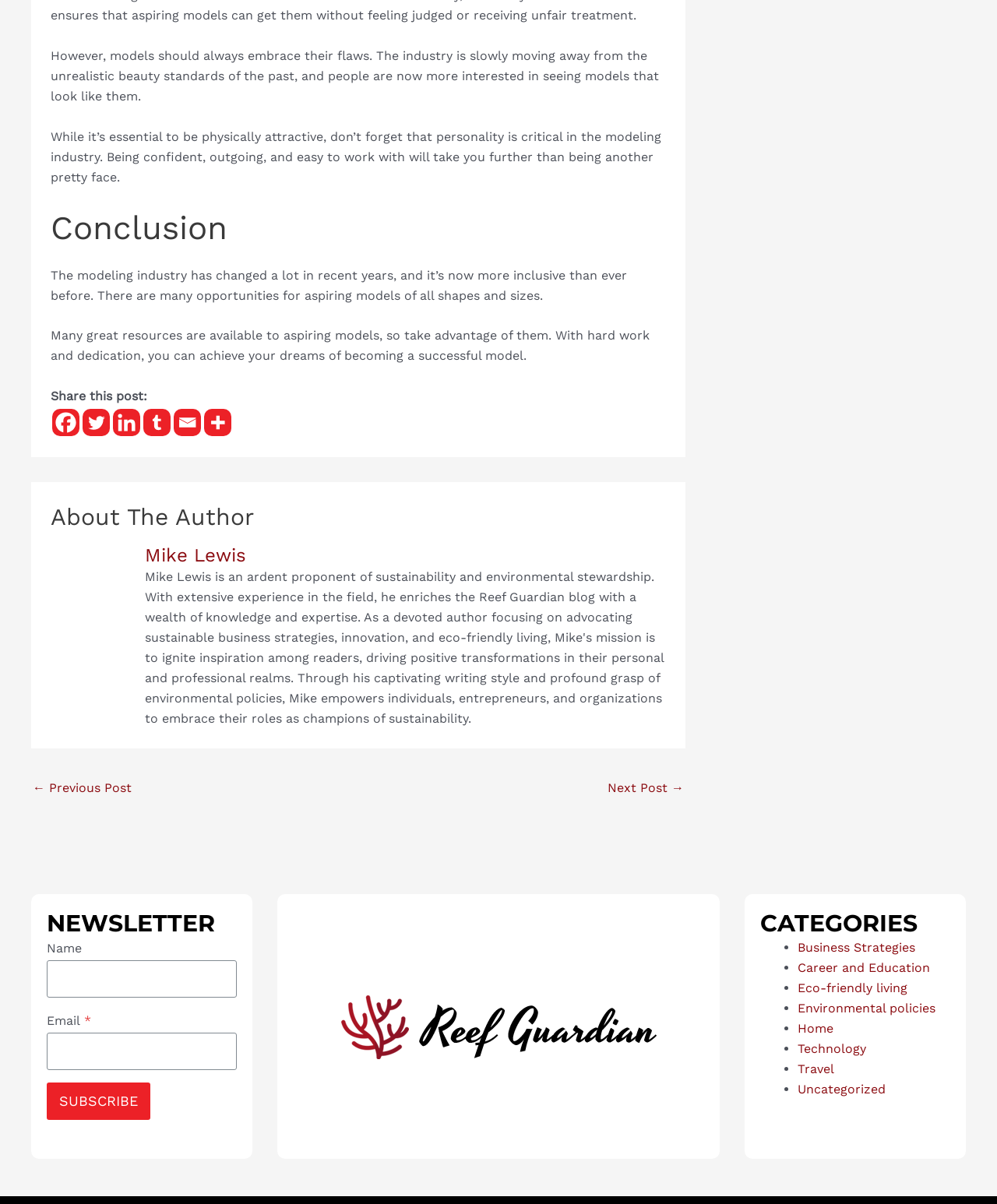Find the bounding box coordinates of the area to click in order to follow the instruction: "Subscribe to the newsletter".

[0.047, 0.899, 0.151, 0.93]